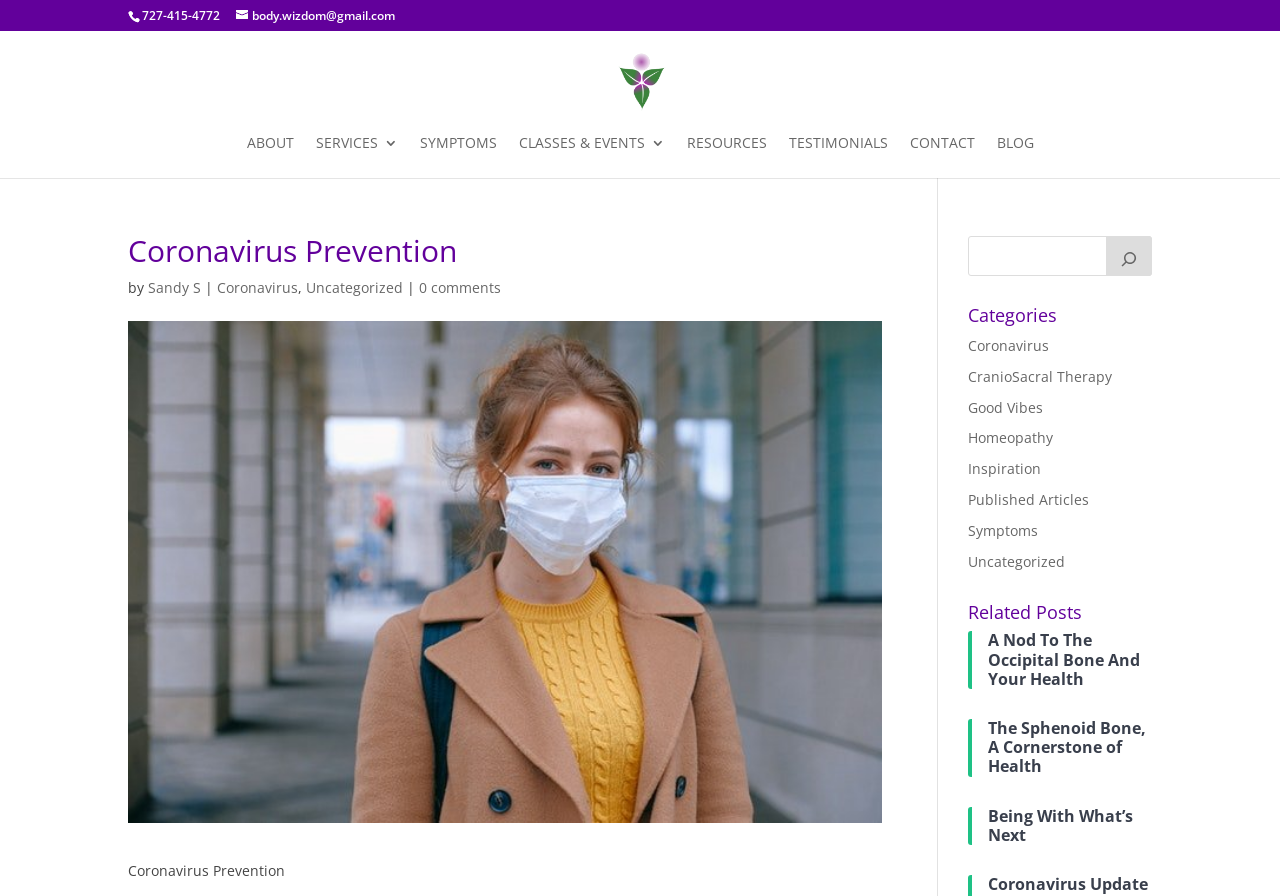Specify the bounding box coordinates of the element's area that should be clicked to execute the given instruction: "View the ABOUT page". The coordinates should be four float numbers between 0 and 1, i.e., [left, top, right, bottom].

[0.193, 0.152, 0.229, 0.199]